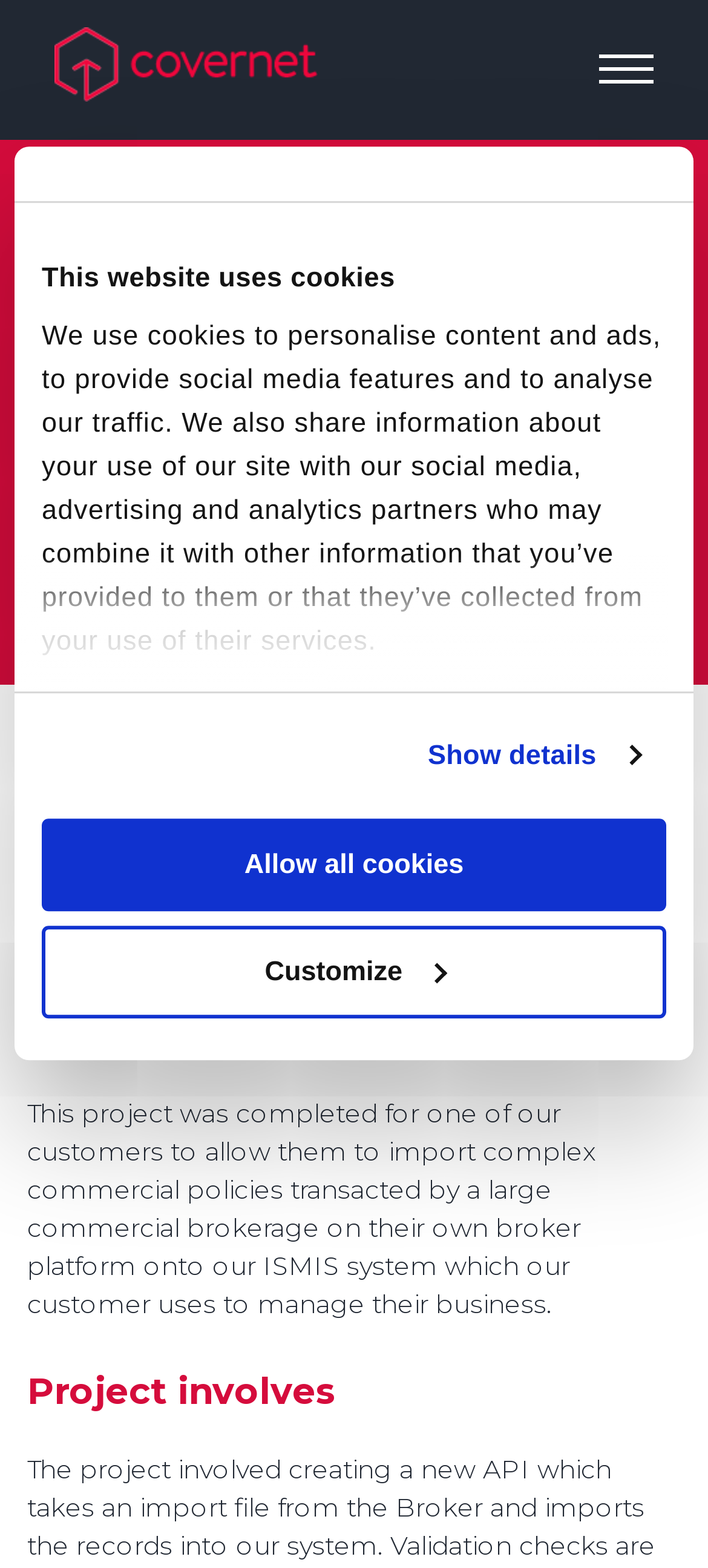Identify the first-level heading on the webpage and generate its text content.

Project Case Study Laura Grimes